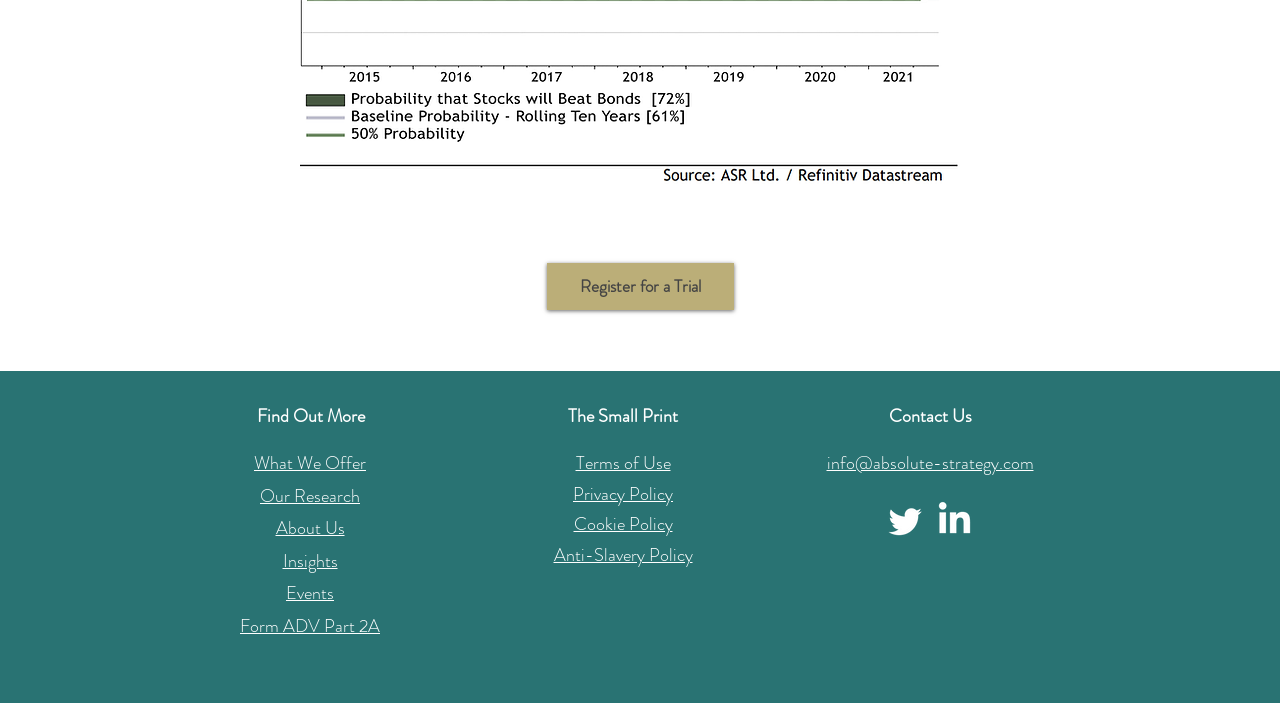Determine the bounding box for the UI element that matches this description: "Form ADV Part 2A".

[0.188, 0.878, 0.297, 0.907]